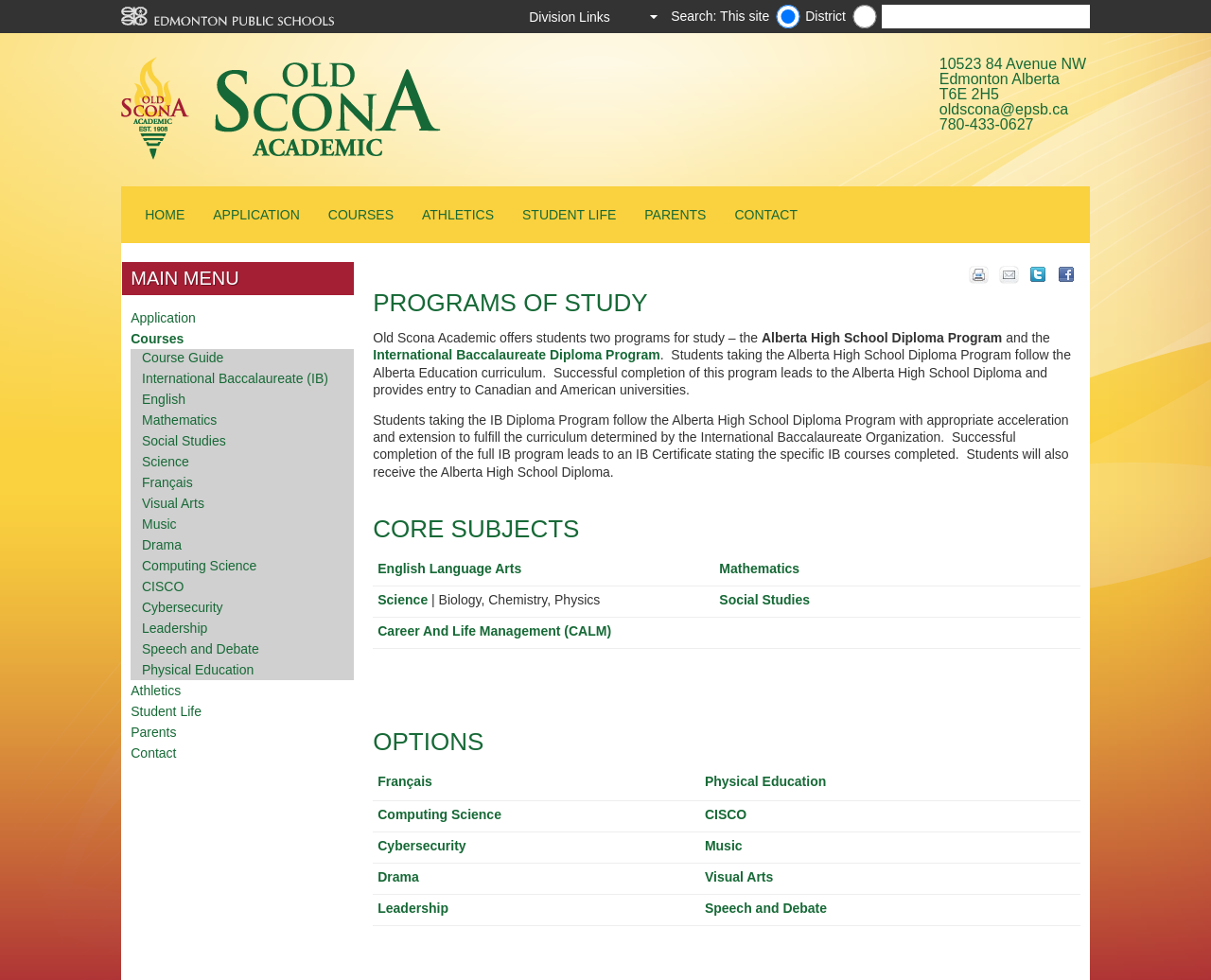What are the core subjects offered by the school?
Using the image as a reference, give an elaborate response to the question.

I found the answer by examining the table in the article section with the heading 'CORE SUBJECTS'. The table lists the core subjects offered by the school, which are English Language Arts, Mathematics, Science, and Social Studies.